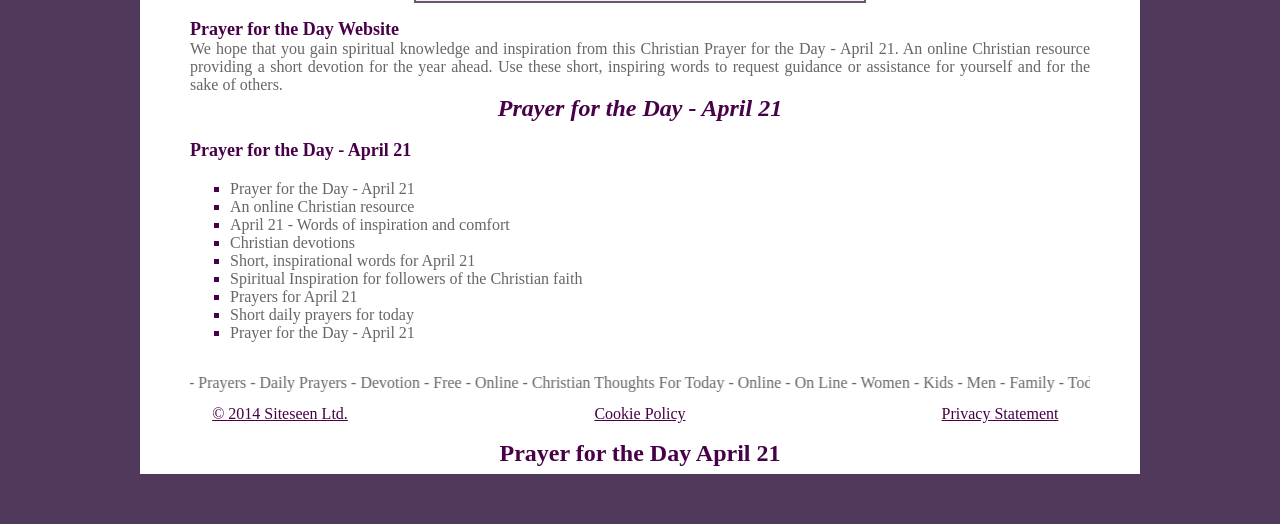Who is the copyright holder of this website?
Could you answer the question in a detailed manner, providing as much information as possible?

The webpage contains a copyright statement at the bottom, which states '© 2014 Siteseen Ltd.'. This indicates that Siteseen Ltd. is the copyright holder of the website.